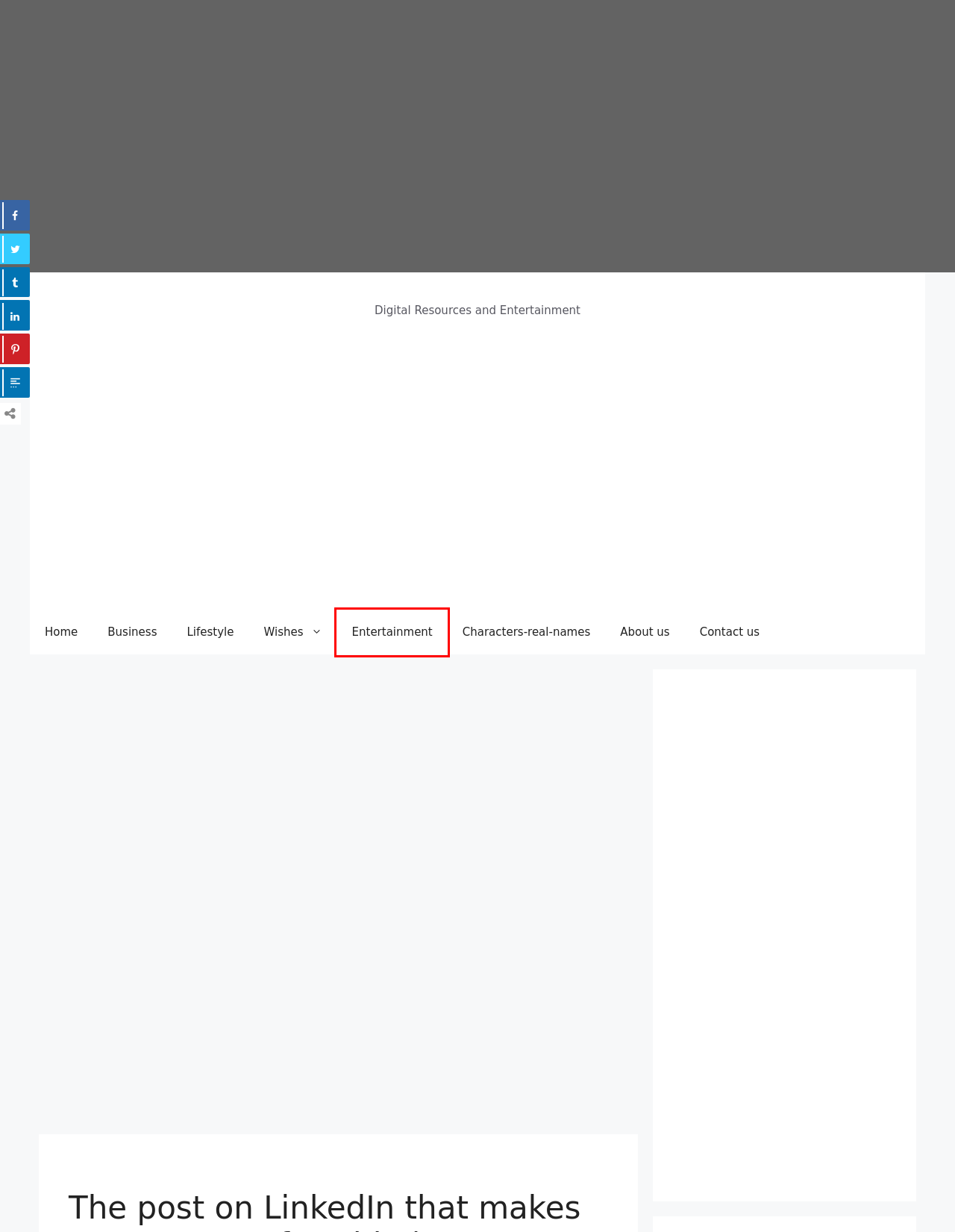Look at the screenshot of a webpage that includes a red bounding box around a UI element. Select the most appropriate webpage description that matches the page seen after clicking the highlighted element. Here are the candidates:
A. About us - Digiof
B. Wishes - Digiof
C. Contact us - Digiof
D. Digiof - Digital Resources and Entertainment
E. Entertainment - Digiof
F. Business - Digiof
G. Characters-real-names - Digiof
H. Lifestyle - Digiof

E